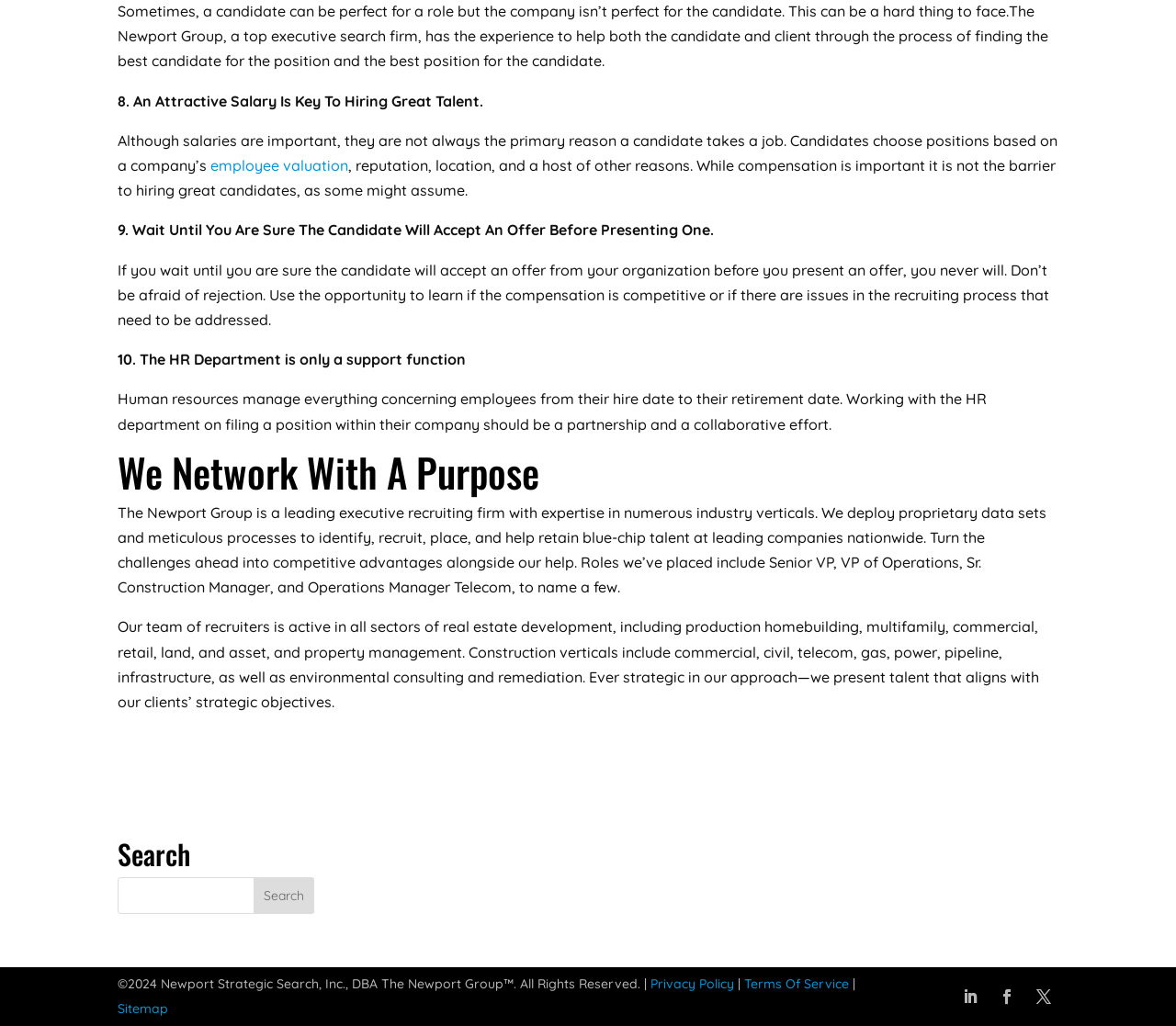What is the name of the executive search firm?
Provide a well-explained and detailed answer to the question.

The name of the executive search firm can be found in the StaticText element with the text 'The Newport Group is a leading executive recruiting firm...' which is located in the middle of the webpage.